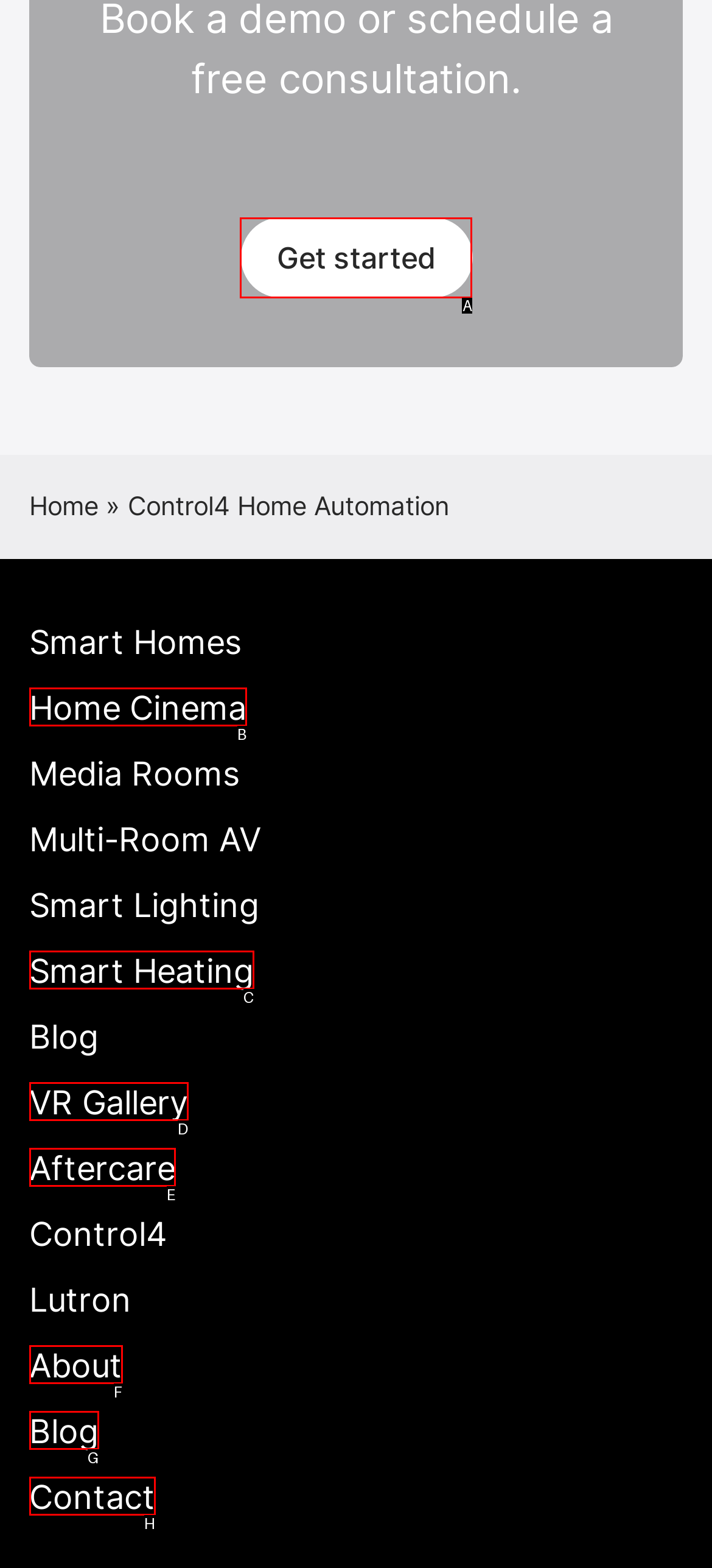Identify the HTML element that corresponds to the description: About
Provide the letter of the matching option from the given choices directly.

F